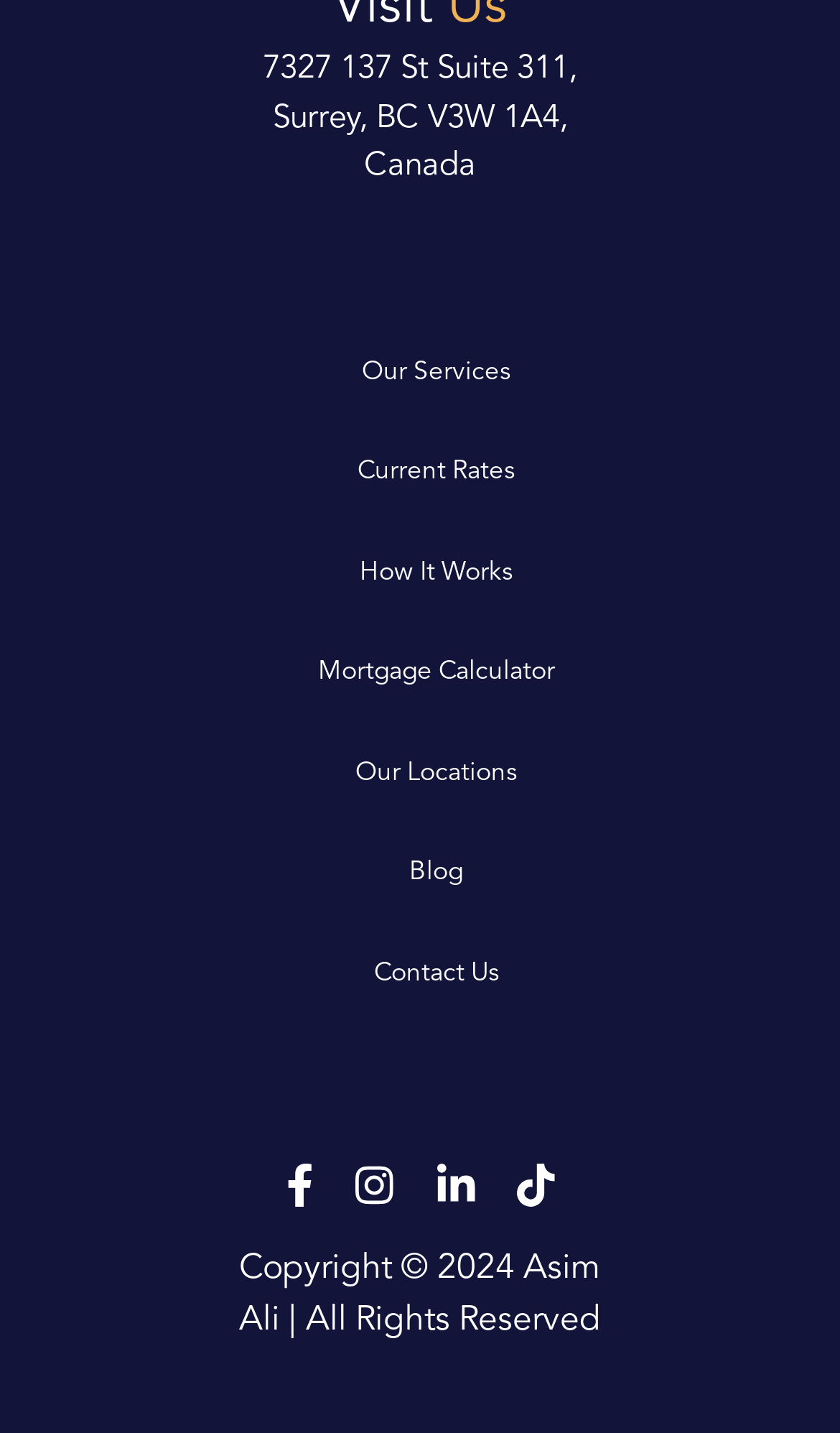What is the address of the company?
Refer to the image and give a detailed response to the question.

I found the address by looking at the first link element on the webpage, which contains the full address of the company.